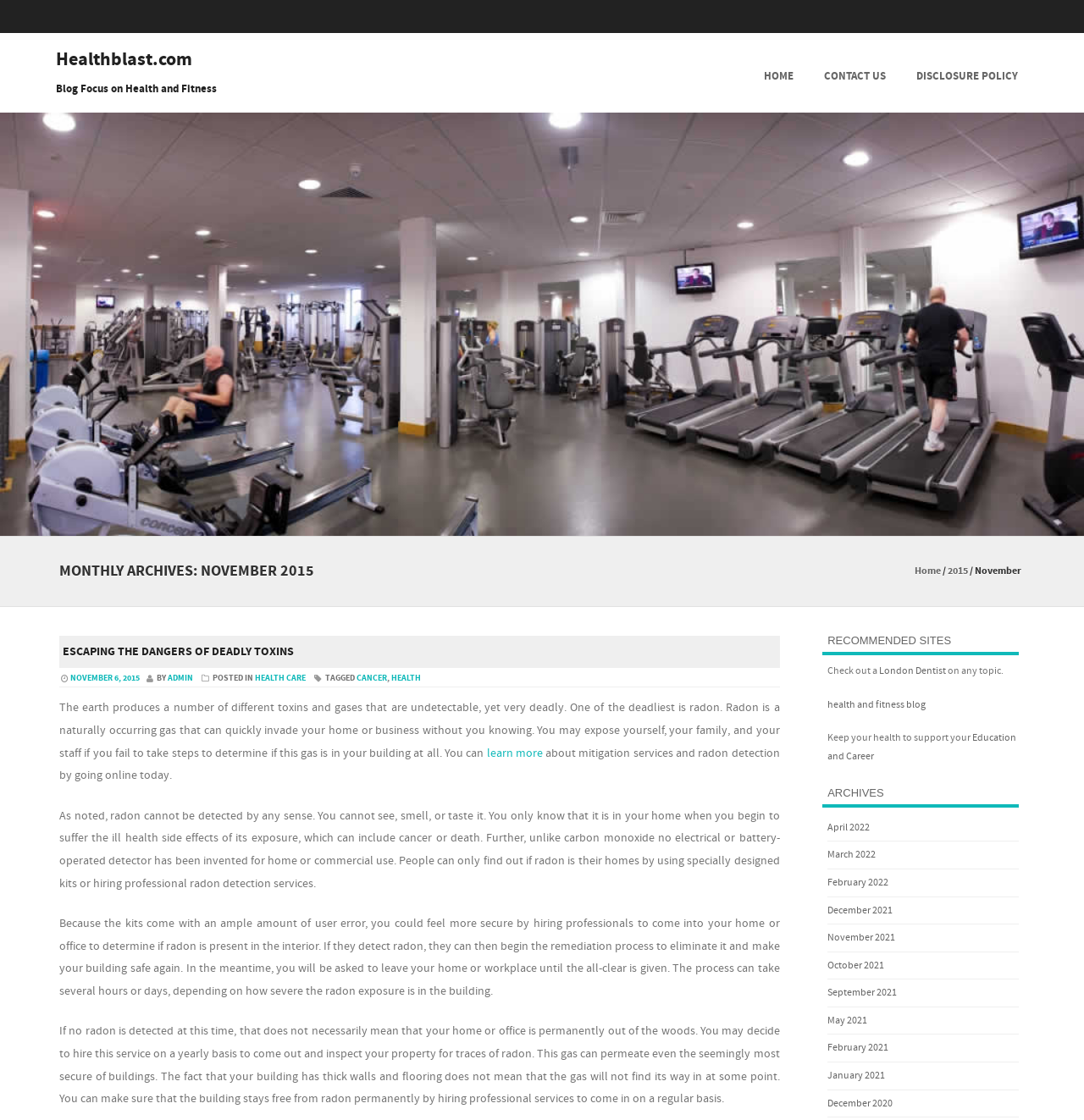Please specify the bounding box coordinates in the format (top-left x, top-left y, bottom-right x, bottom-right y), with values ranging from 0 to 1. Identify the bounding box for the UI component described as follows: November 2021

[0.763, 0.832, 0.826, 0.843]